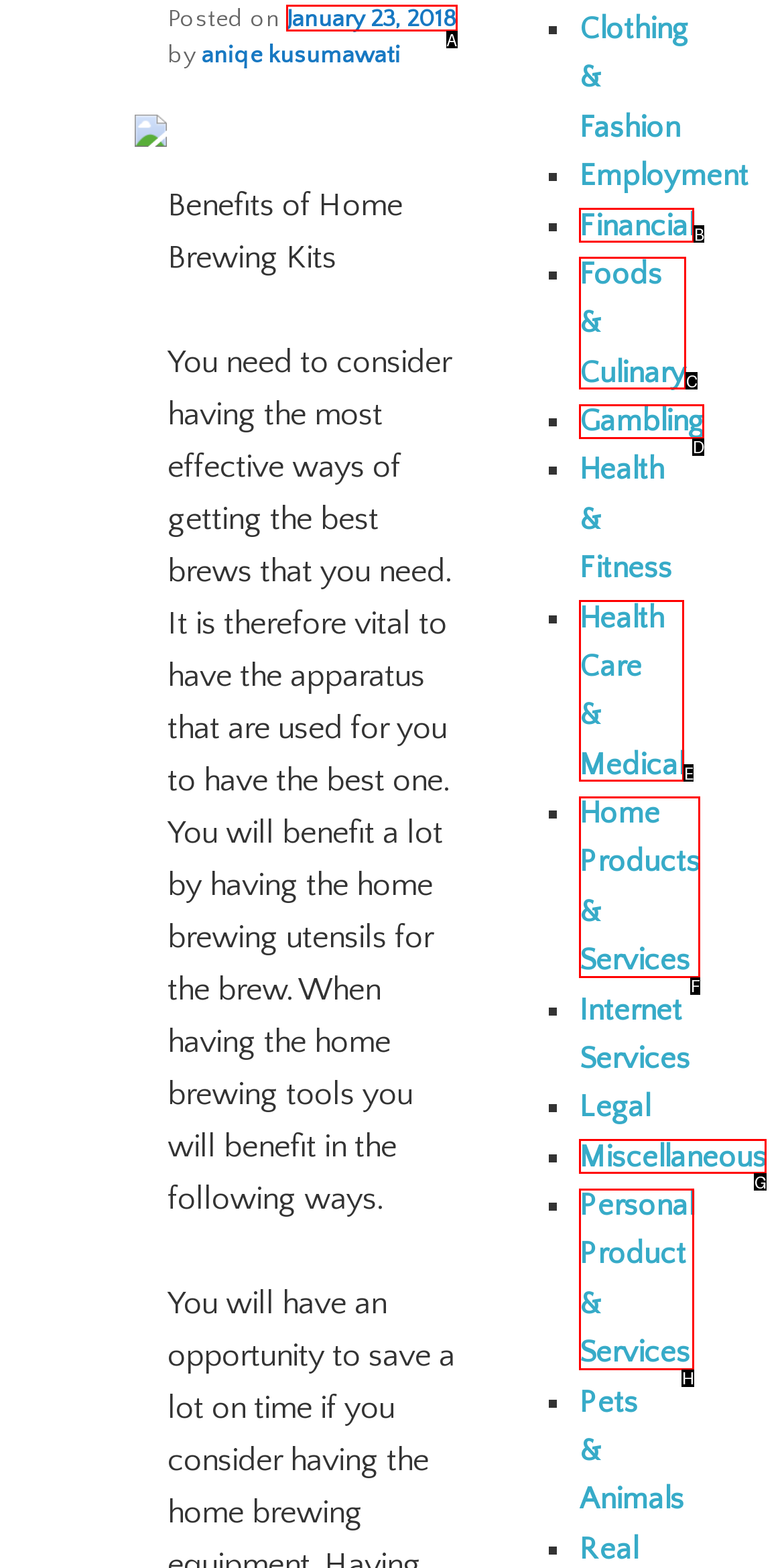Find the HTML element that matches the description: Personal Product & Services. Answer using the letter of the best match from the available choices.

H